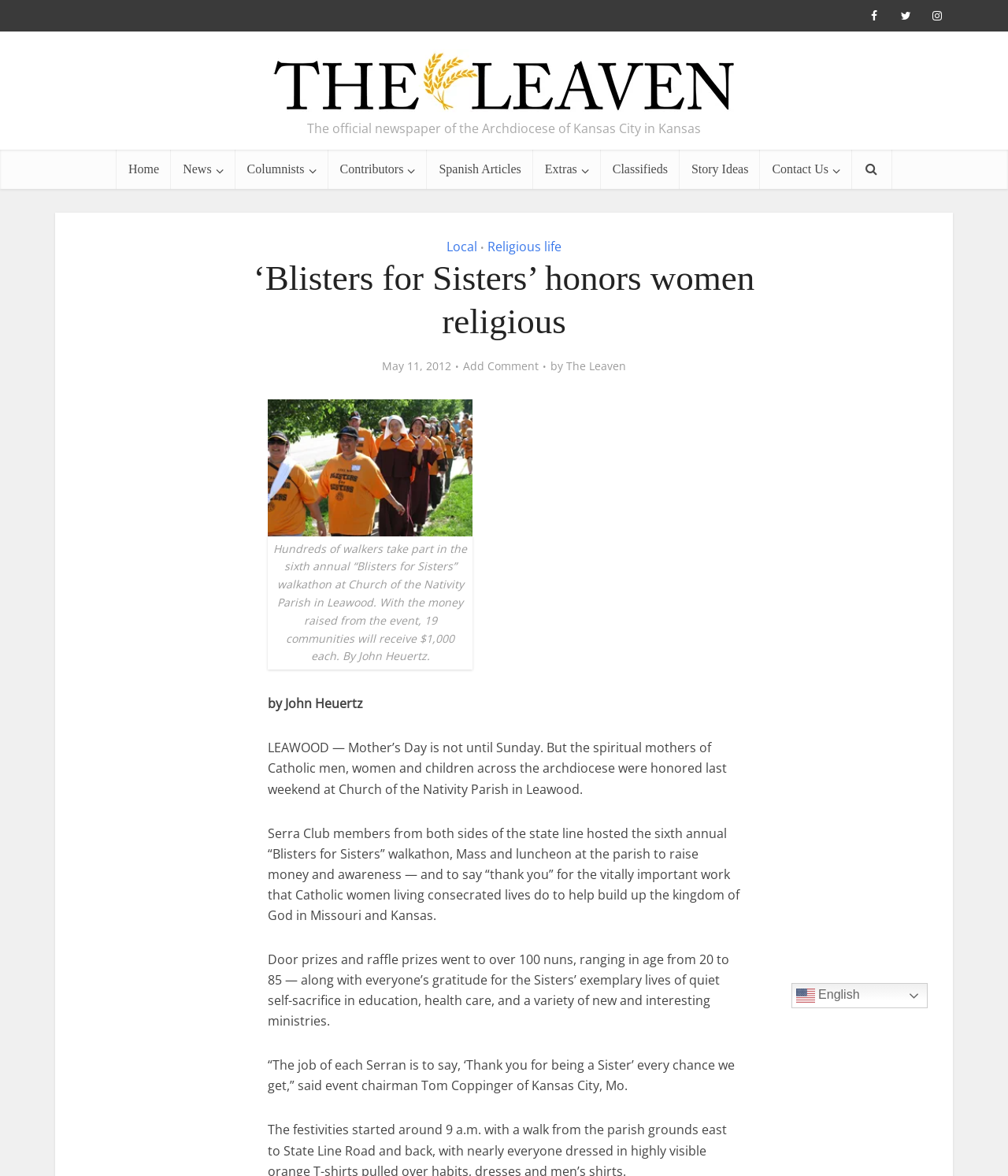Locate the bounding box coordinates of the area that needs to be clicked to fulfill the following instruction: "Read the article by John Heuertz". The coordinates should be in the format of four float numbers between 0 and 1, namely [left, top, right, bottom].

[0.266, 0.34, 0.469, 0.456]